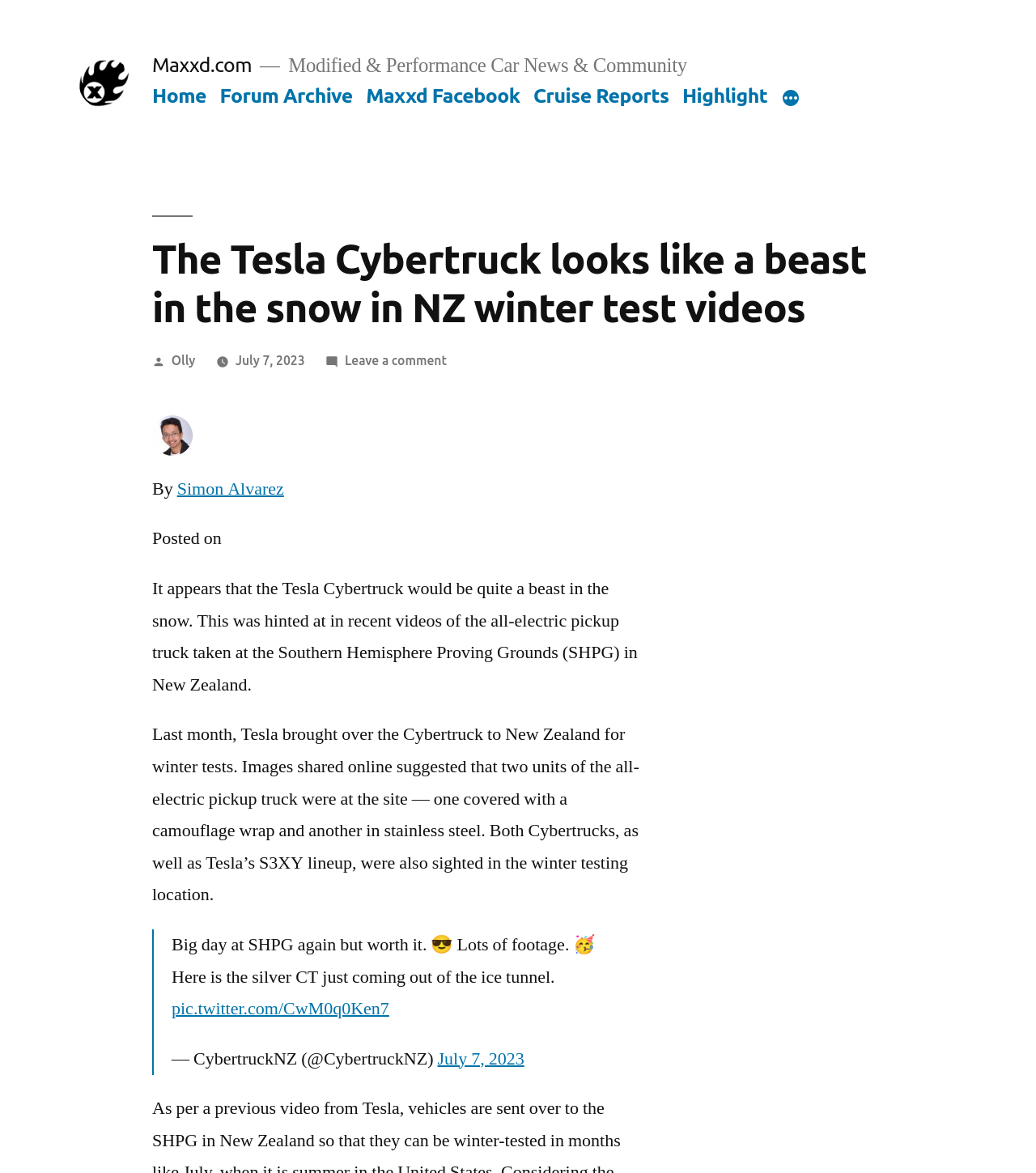Please identify the bounding box coordinates of the element I need to click to follow this instruction: "Click on the 'Home' link".

[0.147, 0.072, 0.199, 0.091]